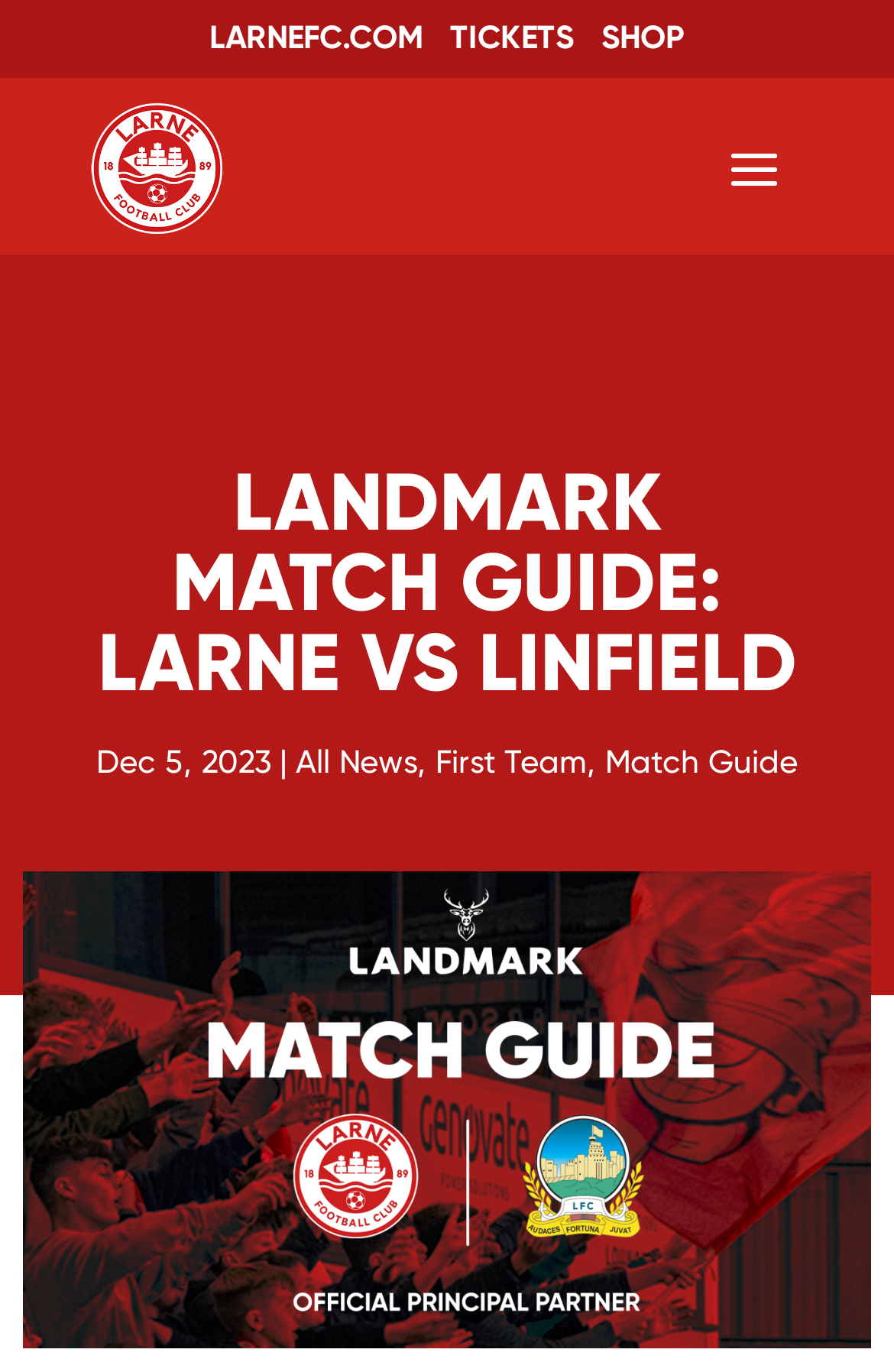Return the bounding box coordinates of the UI element that corresponds to this description: "LARNEFC.COM". The coordinates must be given as four float numbers in the range of 0 and 1, [left, top, right, bottom].

[0.235, 0.013, 0.473, 0.042]